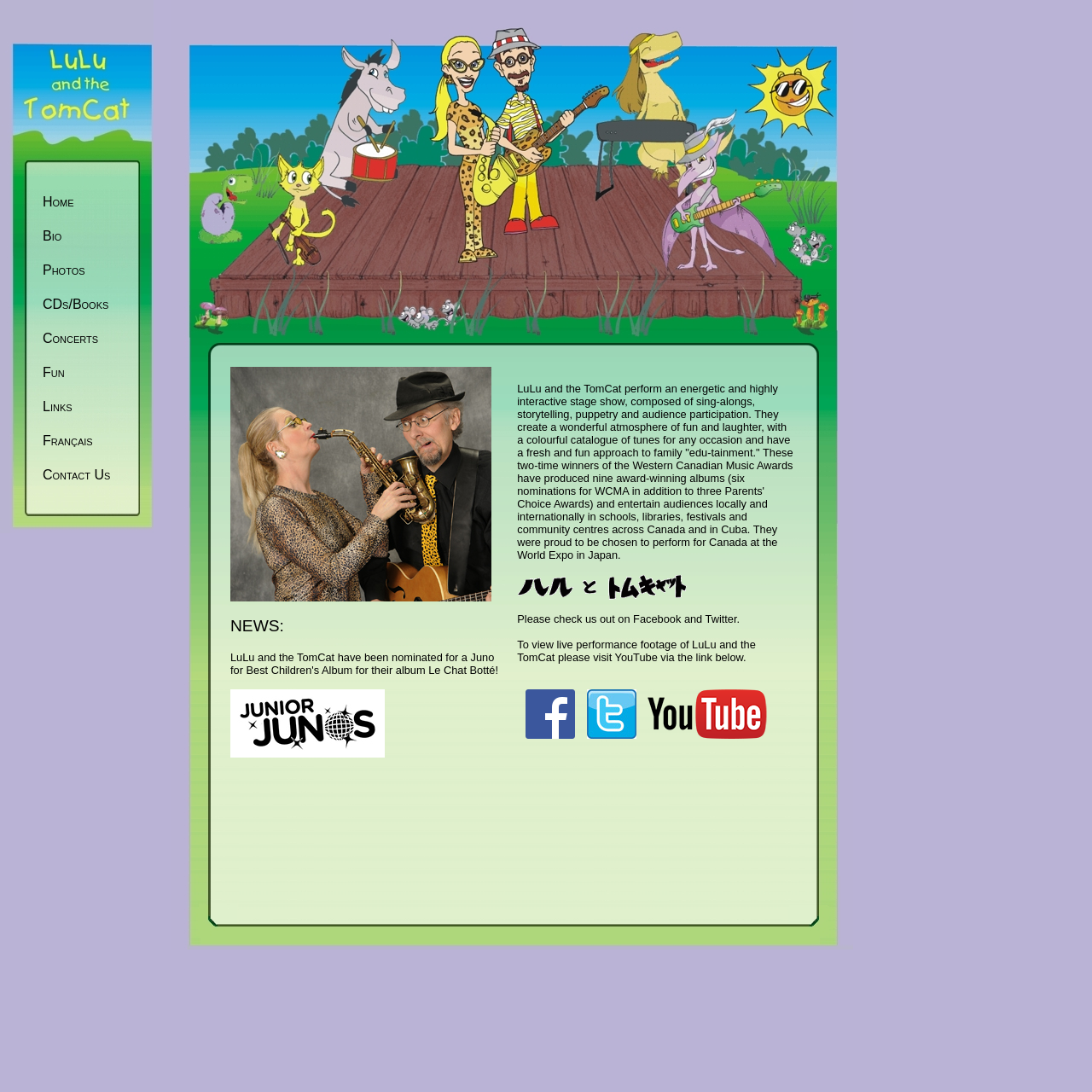Where did LuLu and the TomCat perform for Canada?
Can you provide an in-depth and detailed response to the question?

According to the webpage, LuLu and the TomCat were proud to be chosen to perform for Canada at the World Expo in Japan.